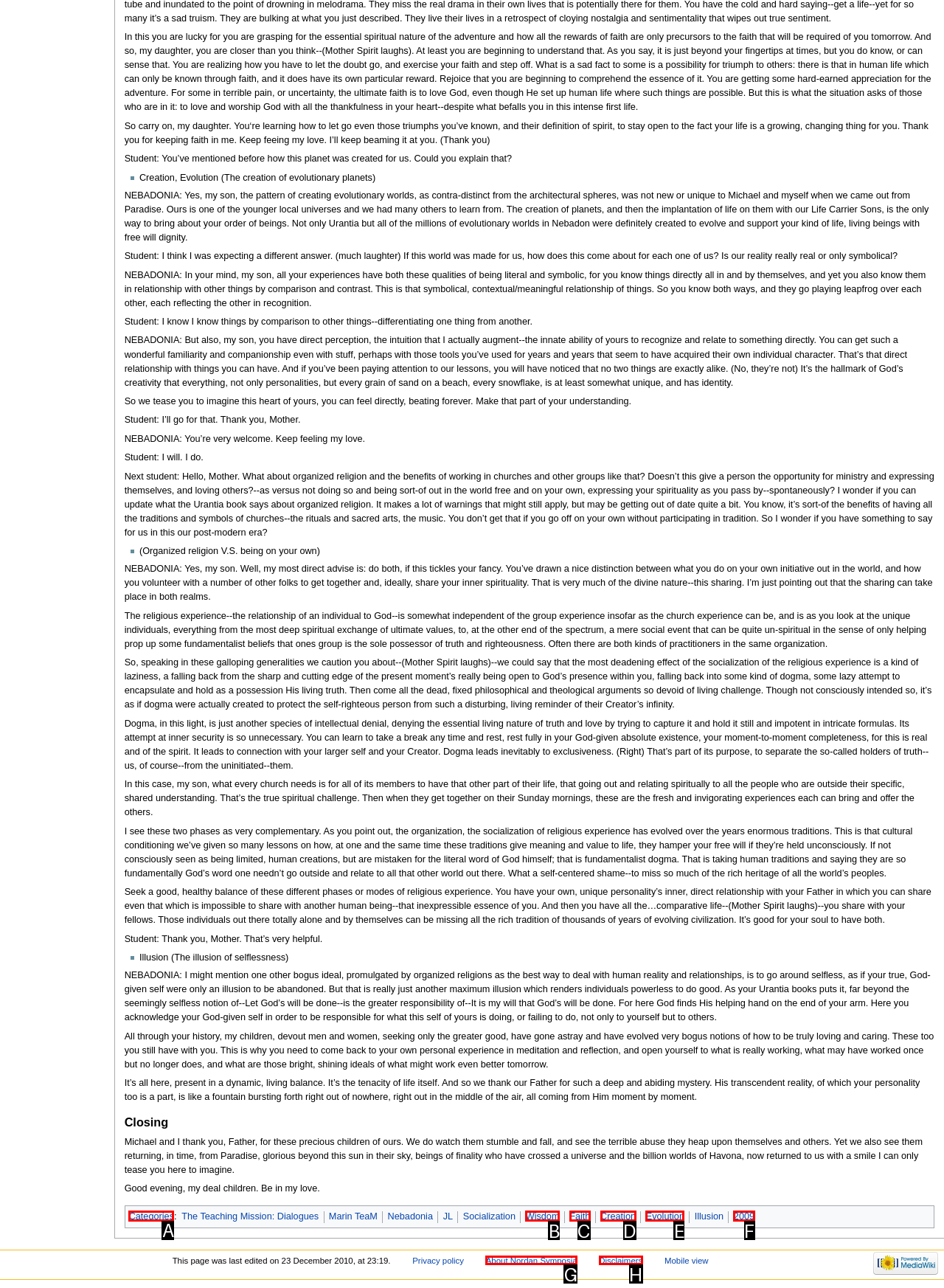Identify the HTML element to click to execute this task: Click the 'Categories' link Respond with the letter corresponding to the proper option.

A